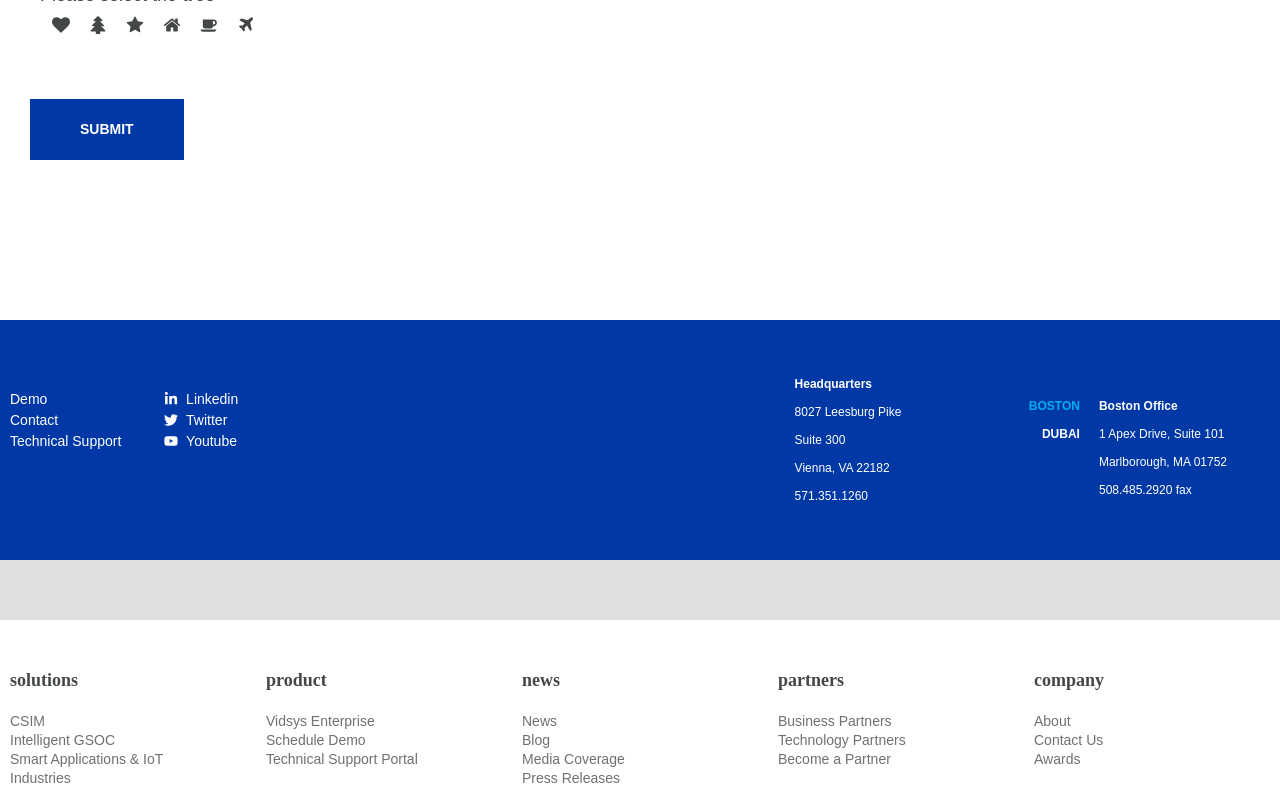Please locate the bounding box coordinates of the element that should be clicked to achieve the given instruction: "View the Headquarters address".

[0.621, 0.48, 0.681, 0.498]